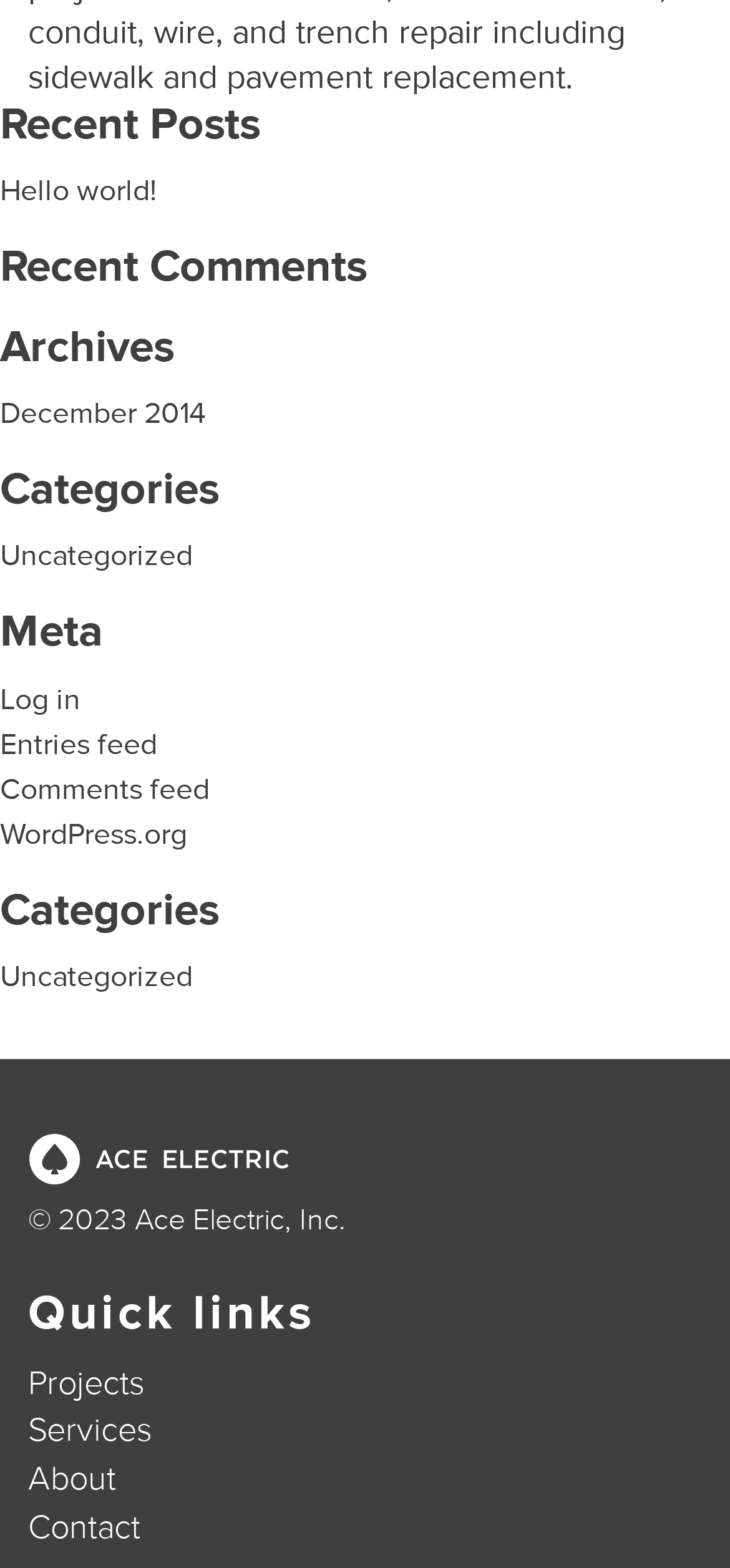Determine the bounding box coordinates of the section to be clicked to follow the instruction: "Log in to the website". The coordinates should be given as four float numbers between 0 and 1, formatted as [left, top, right, bottom].

[0.0, 0.434, 0.11, 0.458]